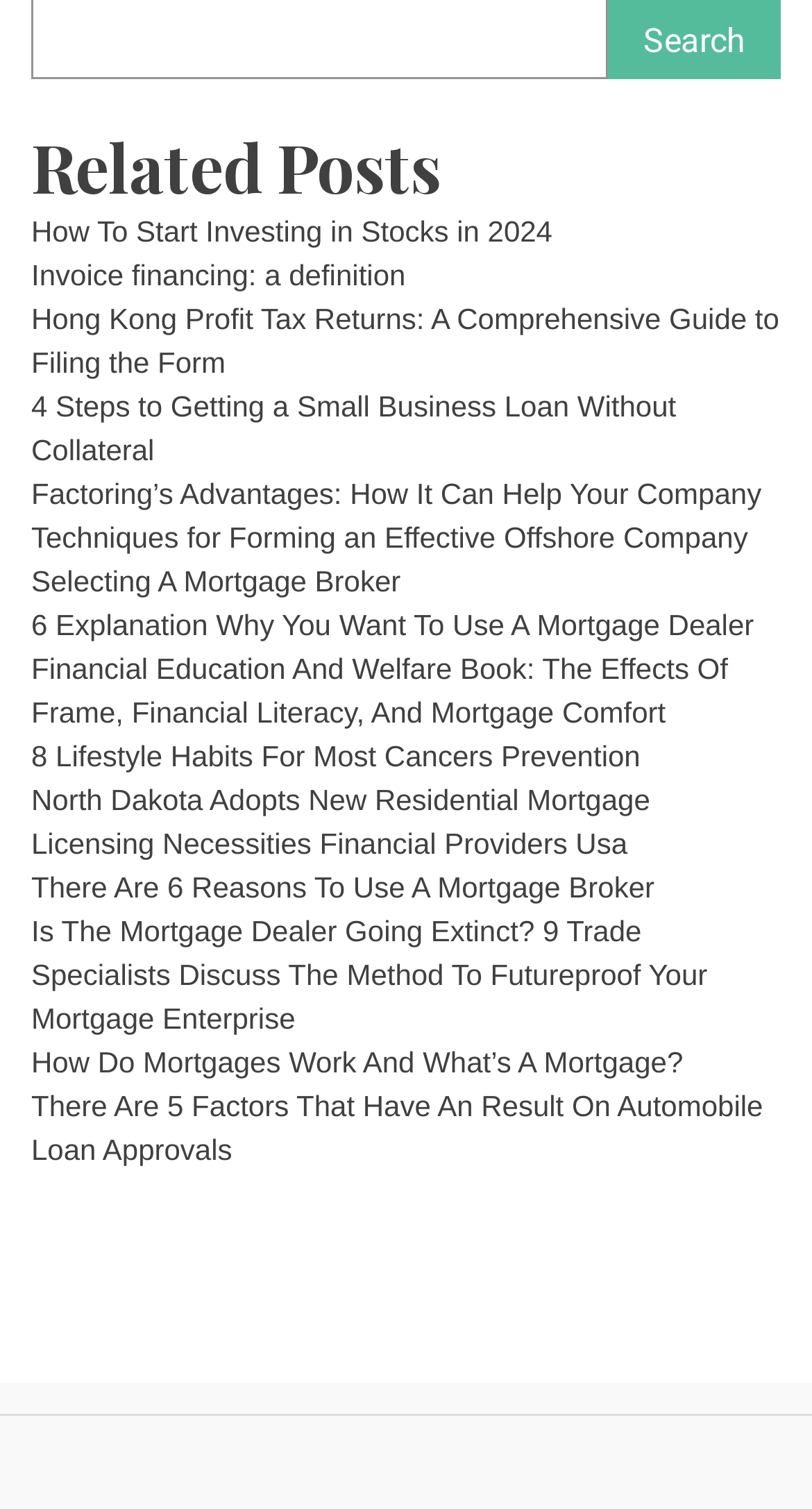Identify the bounding box coordinates for the element you need to click to achieve the following task: "Get information on Hong Kong profit tax returns". The coordinates must be four float values ranging from 0 to 1, formatted as [left, top, right, bottom].

[0.038, 0.2, 0.96, 0.251]